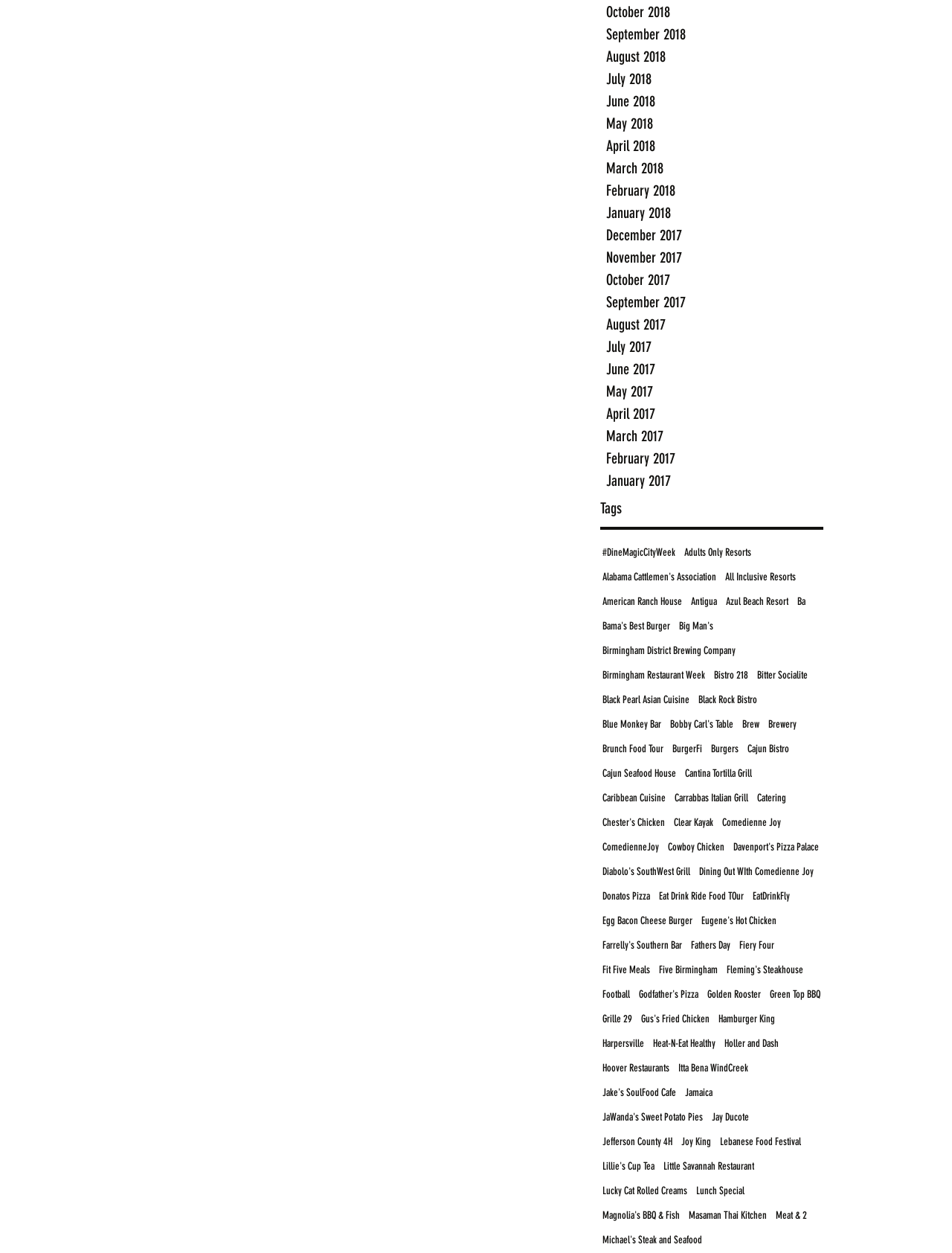Use one word or a short phrase to answer the question provided: 
What is the first tag listed?

#DineMagicCityWeek